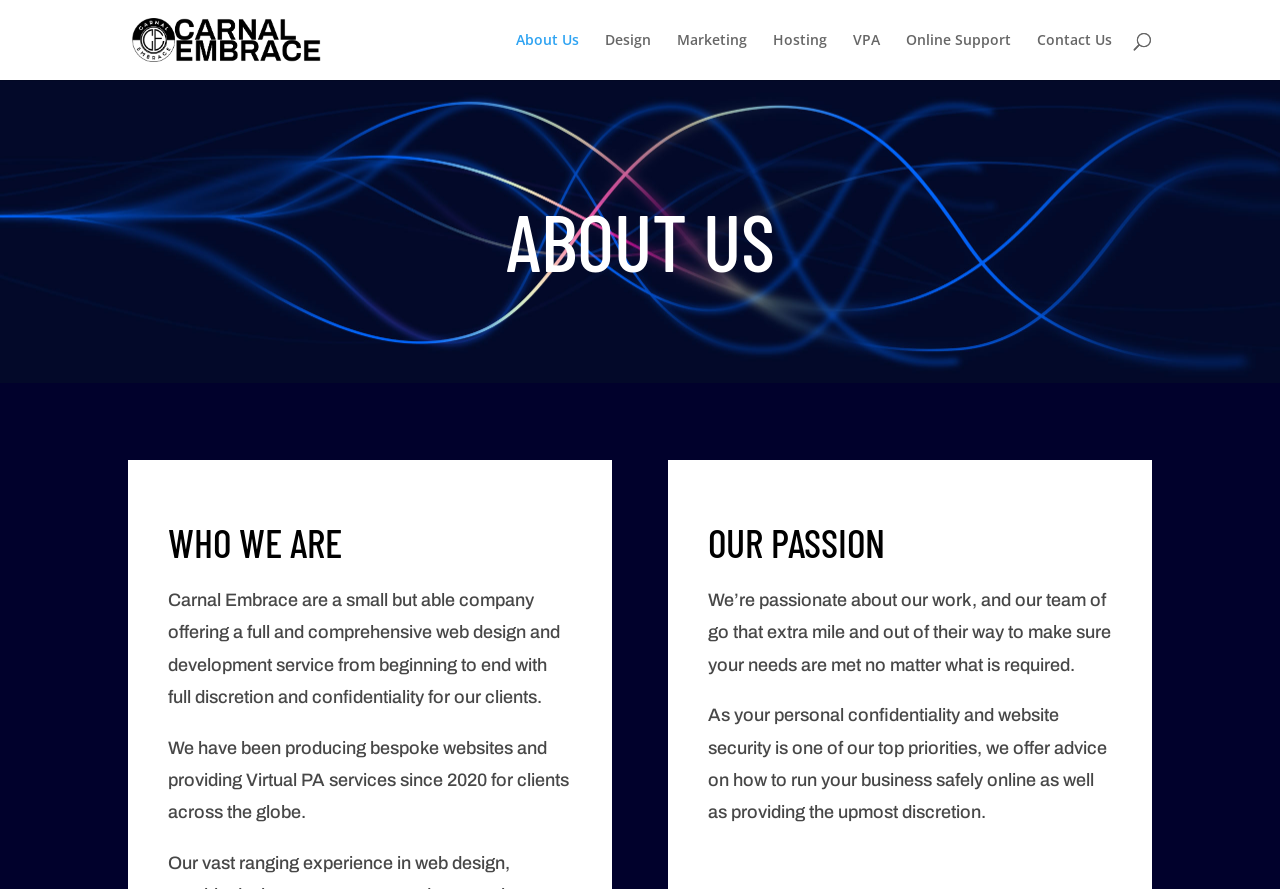Construct a comprehensive caption that outlines the webpage's structure and content.

This webpage is about Carnal Embrace Ltd, a company that offers web design and development services, as well as Virtual PA services. At the top left corner, there is a link to the company's homepage, accompanied by a small image of the company's logo. 

To the right of the company logo, there is a navigation menu with links to various sections of the website, including "About Us", "Design", "Marketing", "Hosting", "VPA", "Online Support", and "Contact Us". 

Below the navigation menu, there is a search bar that spans across the top of the page. 

The main content of the page is divided into three sections. The first section, titled "ABOUT US", provides an introduction to the company, stating that they are a small but able company offering comprehensive web design and development services with discretion and confidentiality for their clients. 

The second section, titled "WHO WE ARE", provides more information about the company's history and services, stating that they have been producing bespoke websites and providing Virtual PA services since 2020 for clients across the globe.

The third section, titled "OUR PASSION", describes the company's passion for their work, stating that their team goes the extra mile to meet clients' needs and prioritizes confidentiality and website security.